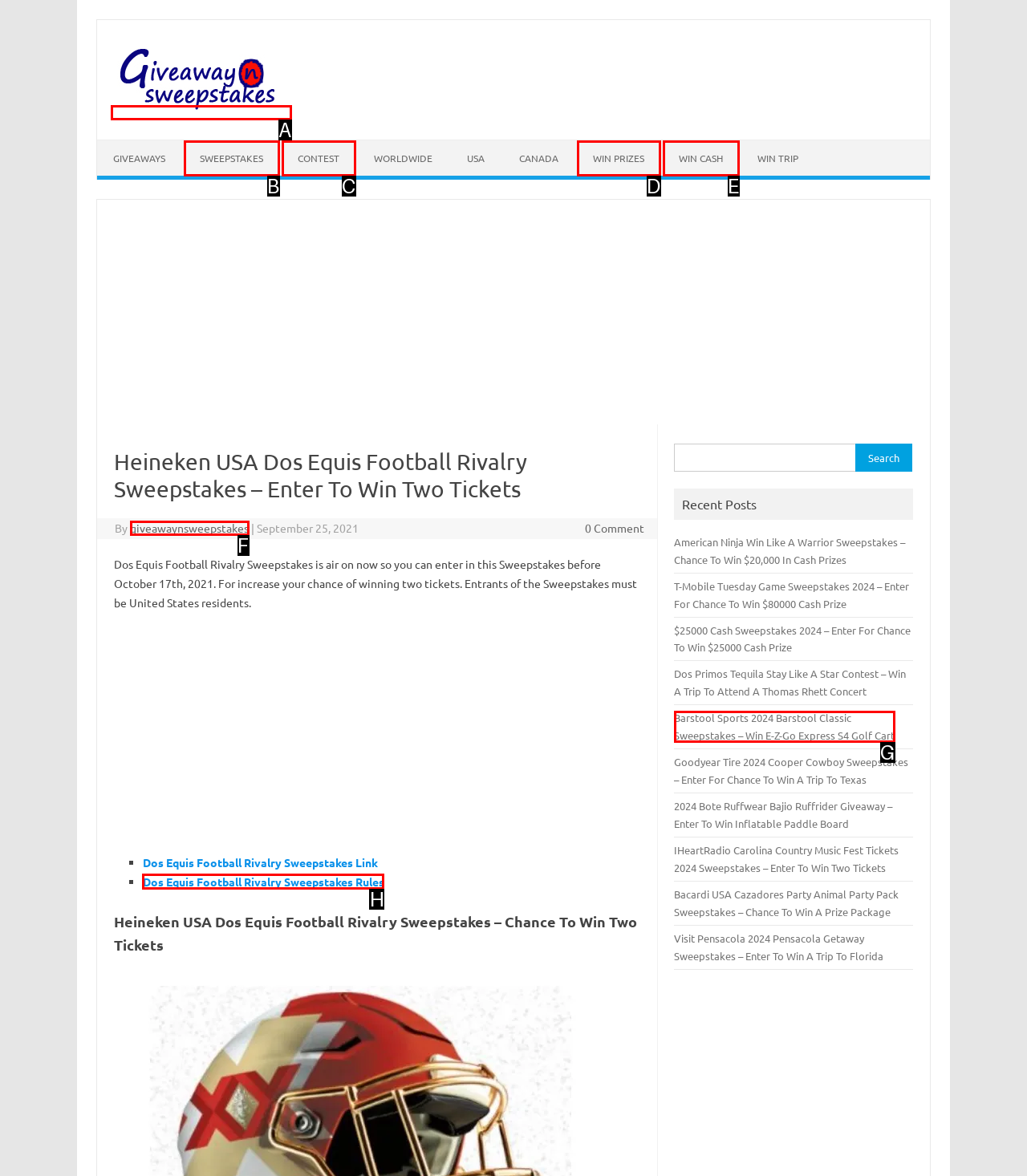Select the appropriate letter to fulfill the given instruction: Read the Dos Equis Football Rivalry Sweepstakes rules
Provide the letter of the correct option directly.

H